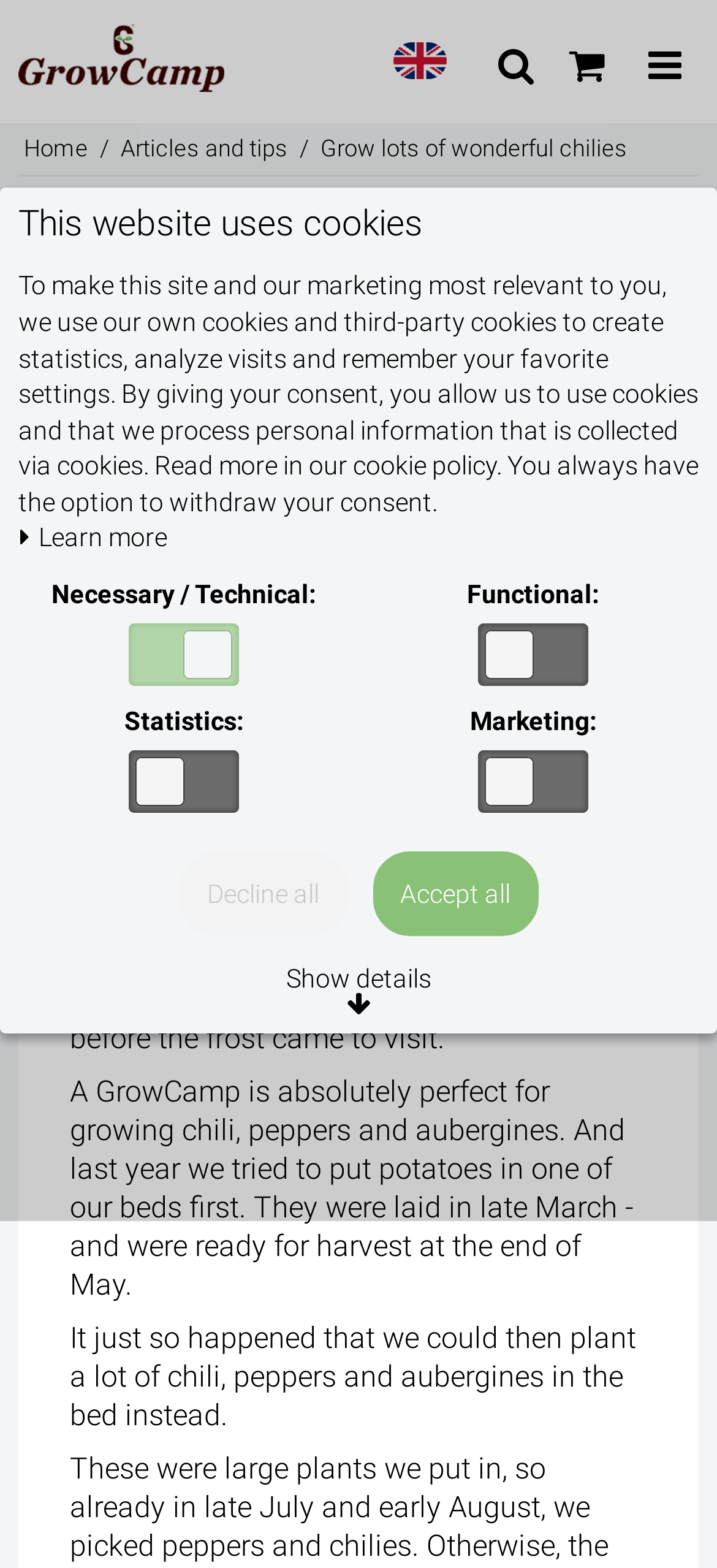Respond with a single word or phrase to the following question:
What is the purpose of technical cookies?

To make the website function properly